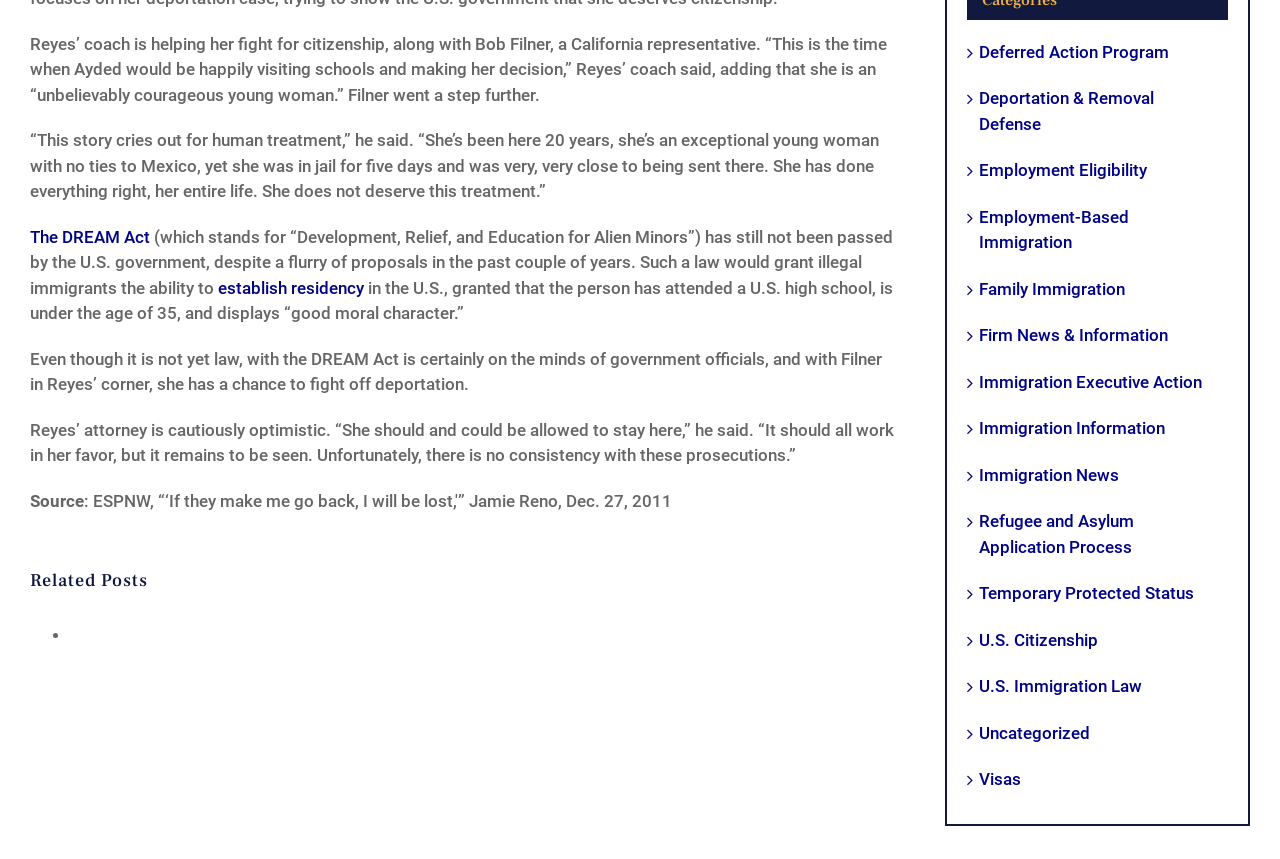Show the bounding box coordinates of the element that should be clicked to complete the task: "Click on 'The DREAM Act'".

[0.023, 0.264, 0.117, 0.287]